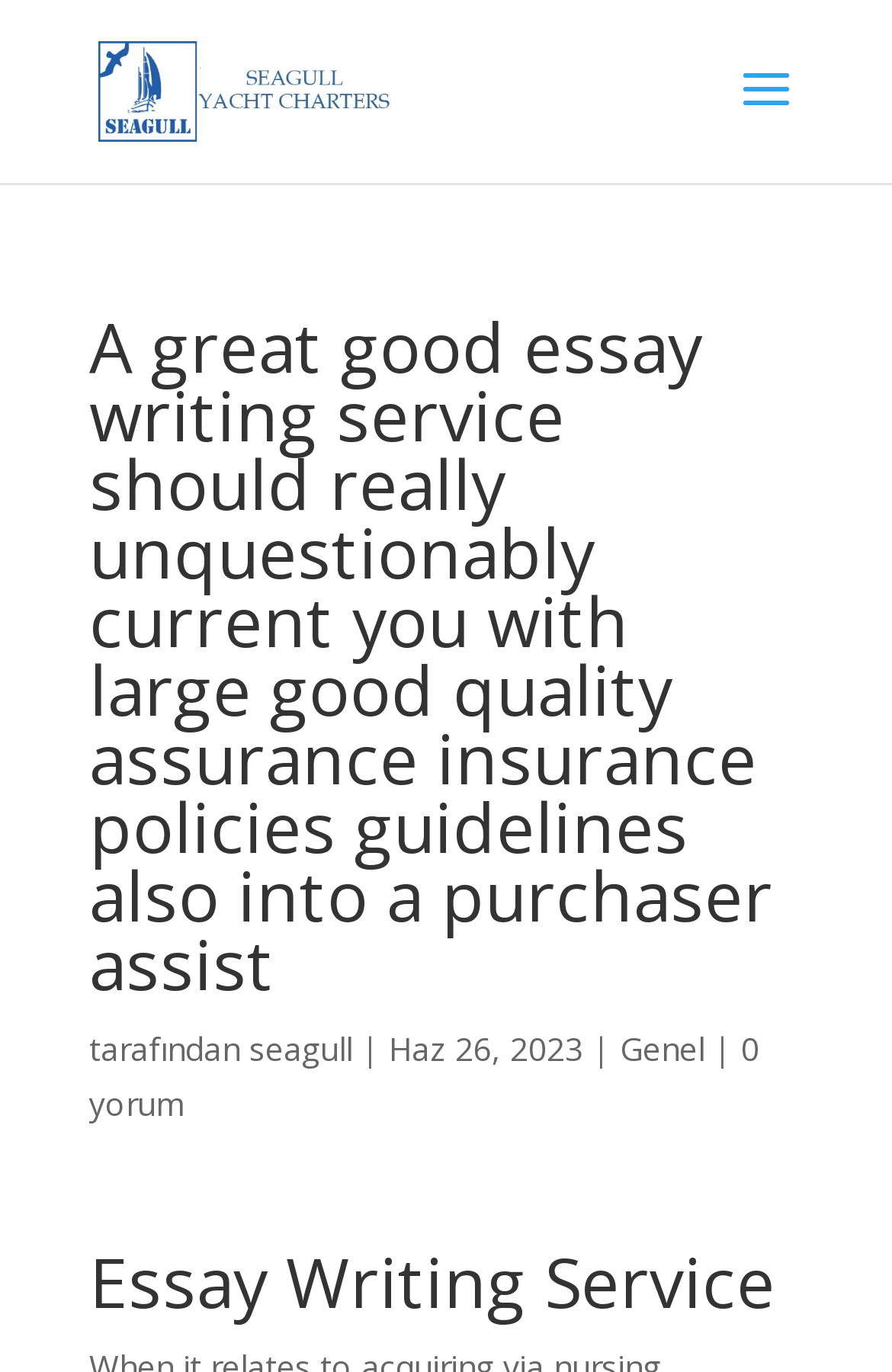Identify the bounding box coordinates for the UI element described as: "0 yorum". The coordinates should be provided as four floats between 0 and 1: [left, top, right, bottom].

[0.1, 0.748, 0.851, 0.82]